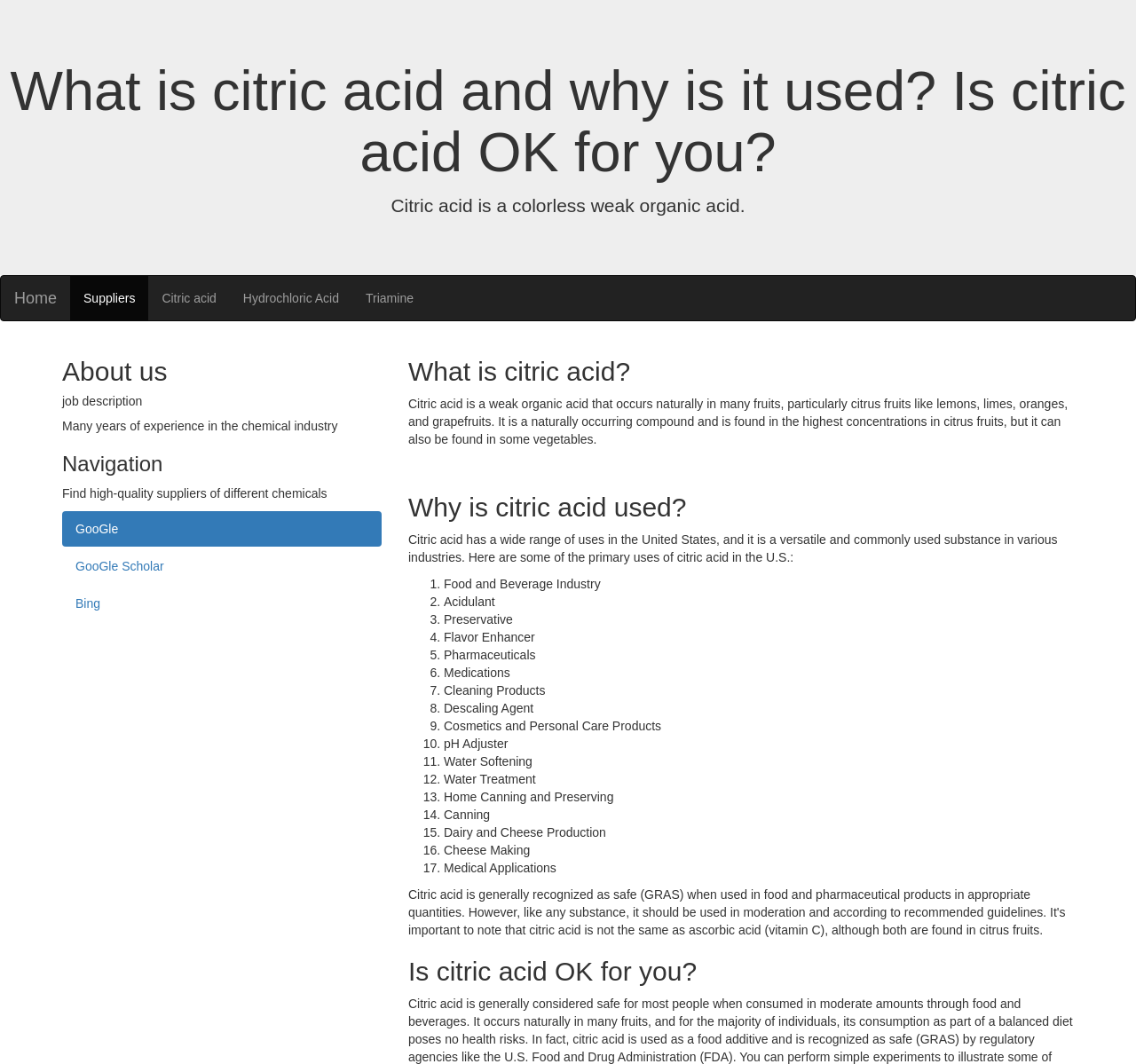Locate the bounding box coordinates of the clickable region necessary to complete the following instruction: "Click on the 'Ebooks' link". Provide the coordinates in the format of four float numbers between 0 and 1, i.e., [left, top, right, bottom].

None